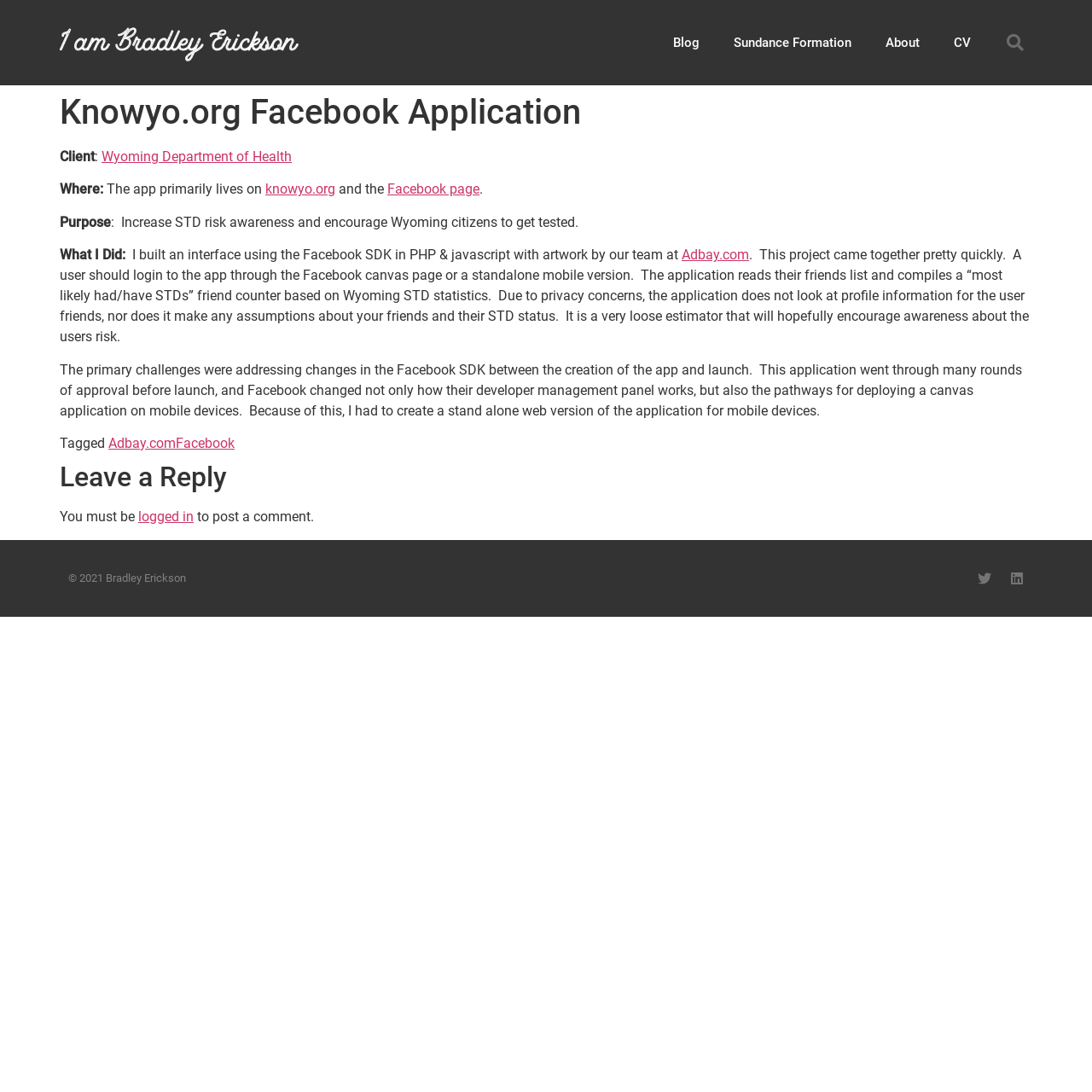Using the webpage screenshot, find the UI element described by CV. Provide the bounding box coordinates in the format (top-left x, top-left y, bottom-right x, bottom-right y), ensuring all values are floating point numbers between 0 and 1.

[0.858, 0.0, 0.905, 0.078]